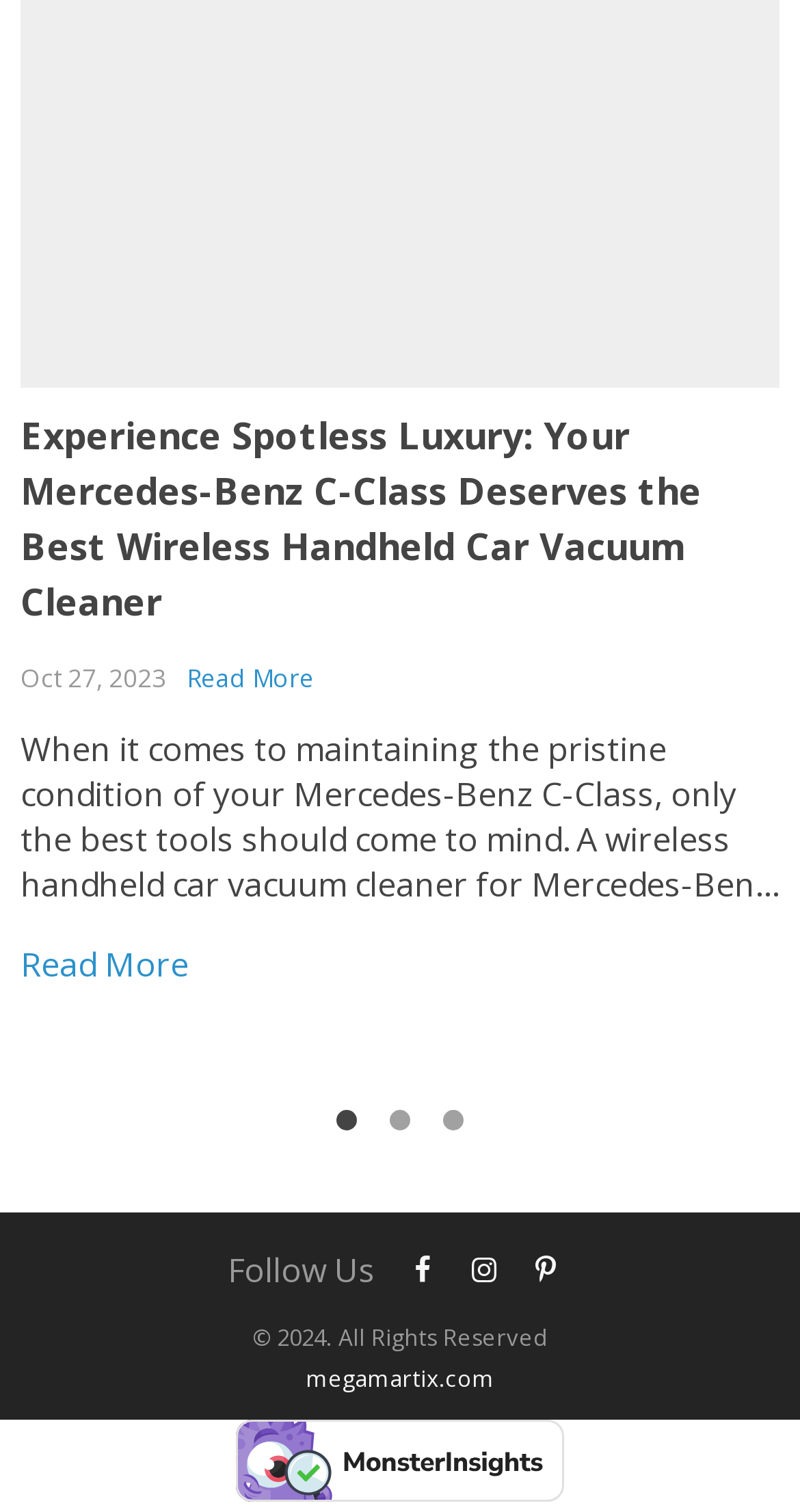Use the information in the screenshot to answer the question comprehensively: What is the date of the article?

I found the date of the article by looking at the StaticText element with the text 'Oct 27, 2023' which is located at the top of the webpage.